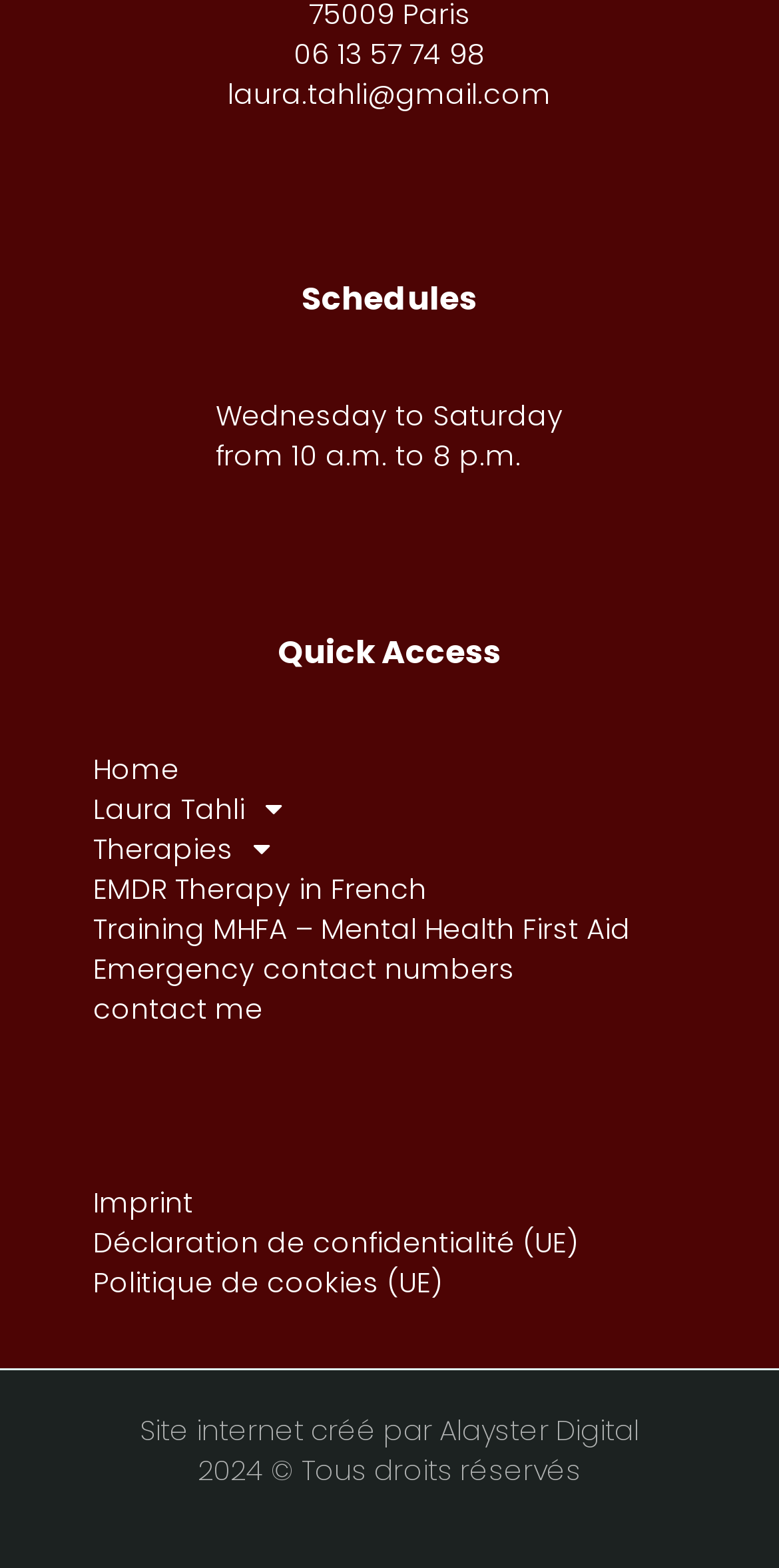Calculate the bounding box coordinates of the UI element given the description: "Politique de cookies (UE)".

[0.12, 0.806, 0.88, 0.831]